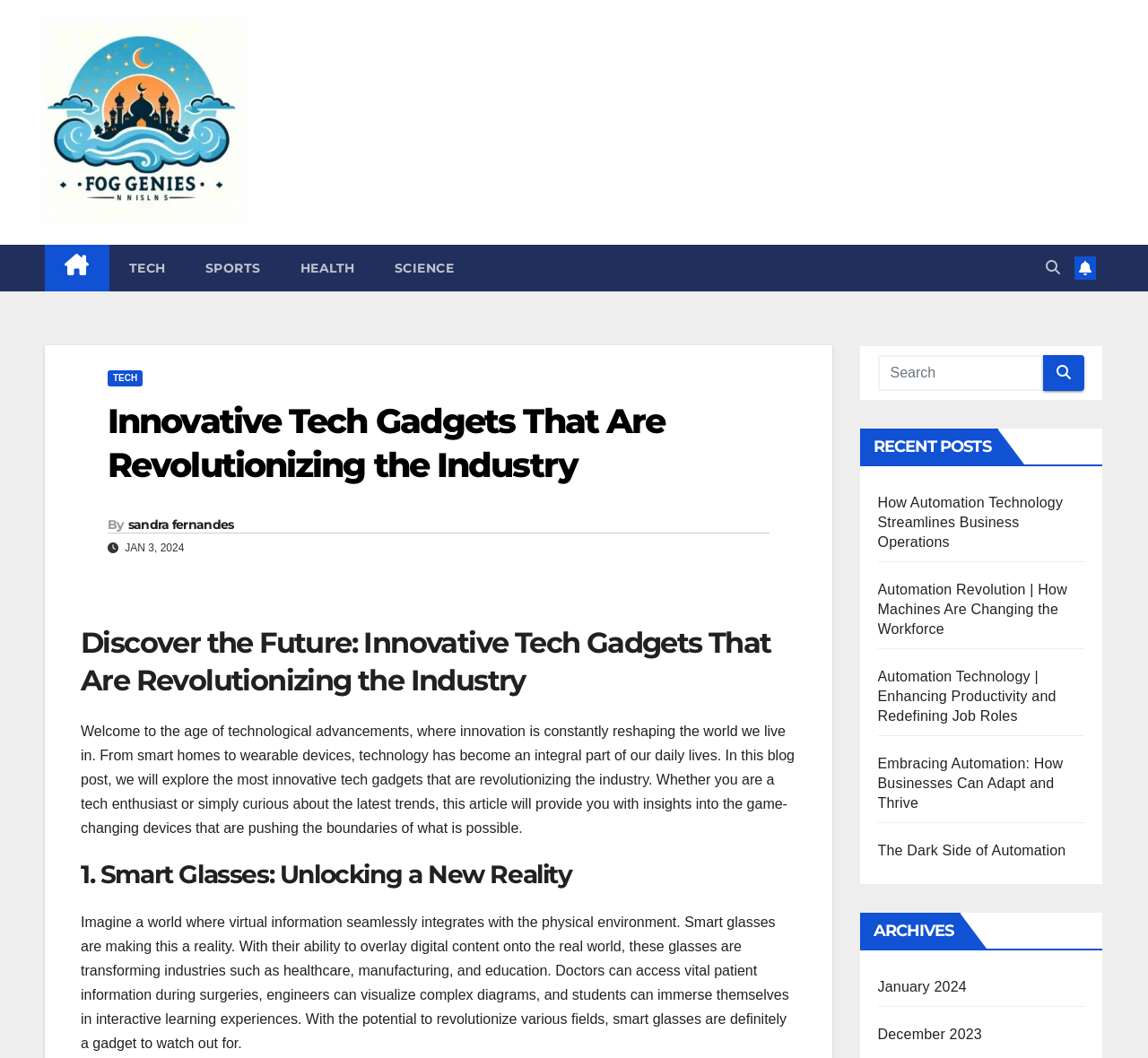Identify the bounding box coordinates for the UI element mentioned here: "December 2023". Provide the coordinates as four float values between 0 and 1, i.e., [left, top, right, bottom].

[0.764, 0.97, 0.855, 0.984]